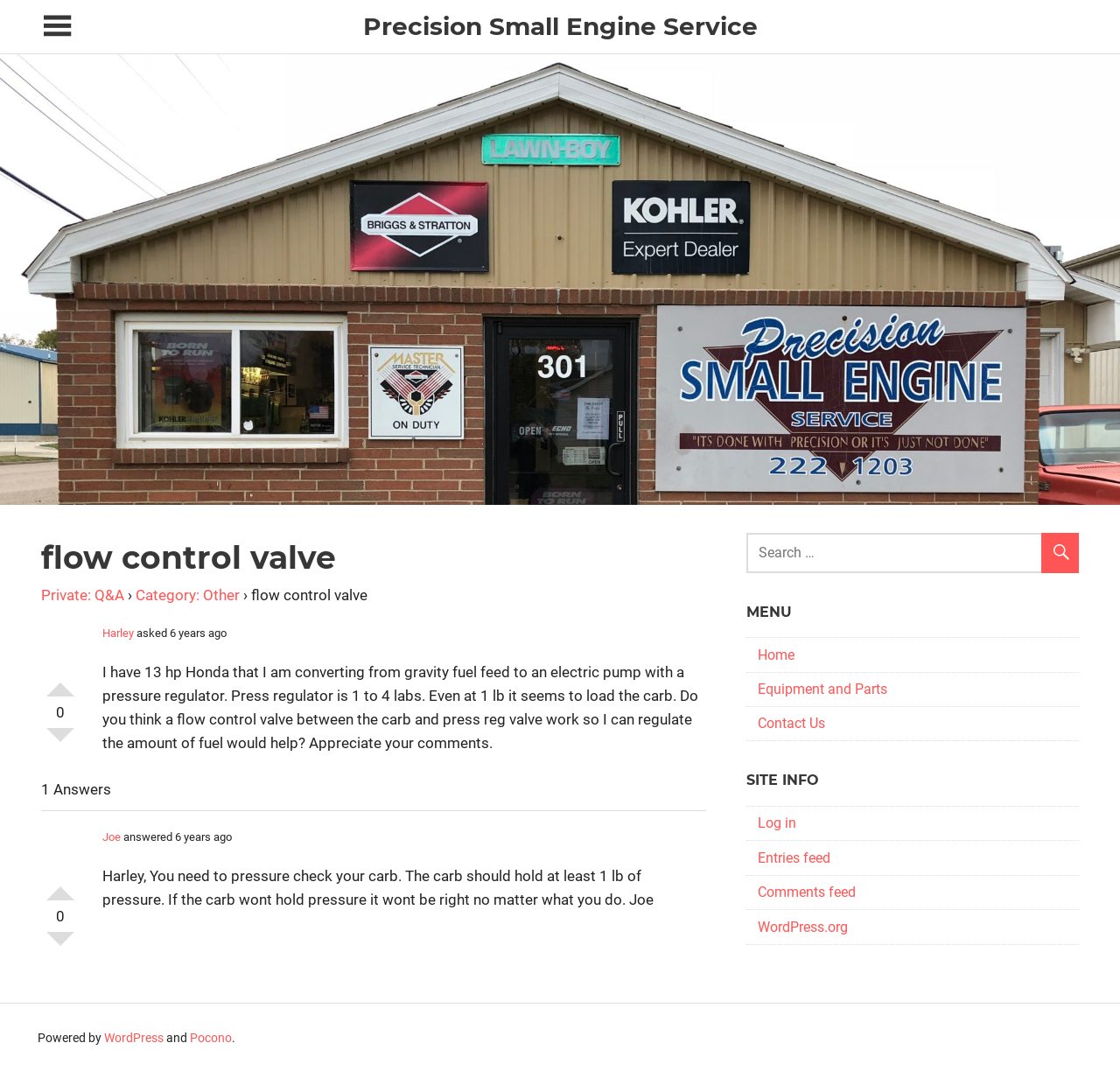Please provide the bounding box coordinates for the element that needs to be clicked to perform the following instruction: "Search for something". The coordinates should be given as four float numbers between 0 and 1, i.e., [left, top, right, bottom].

None